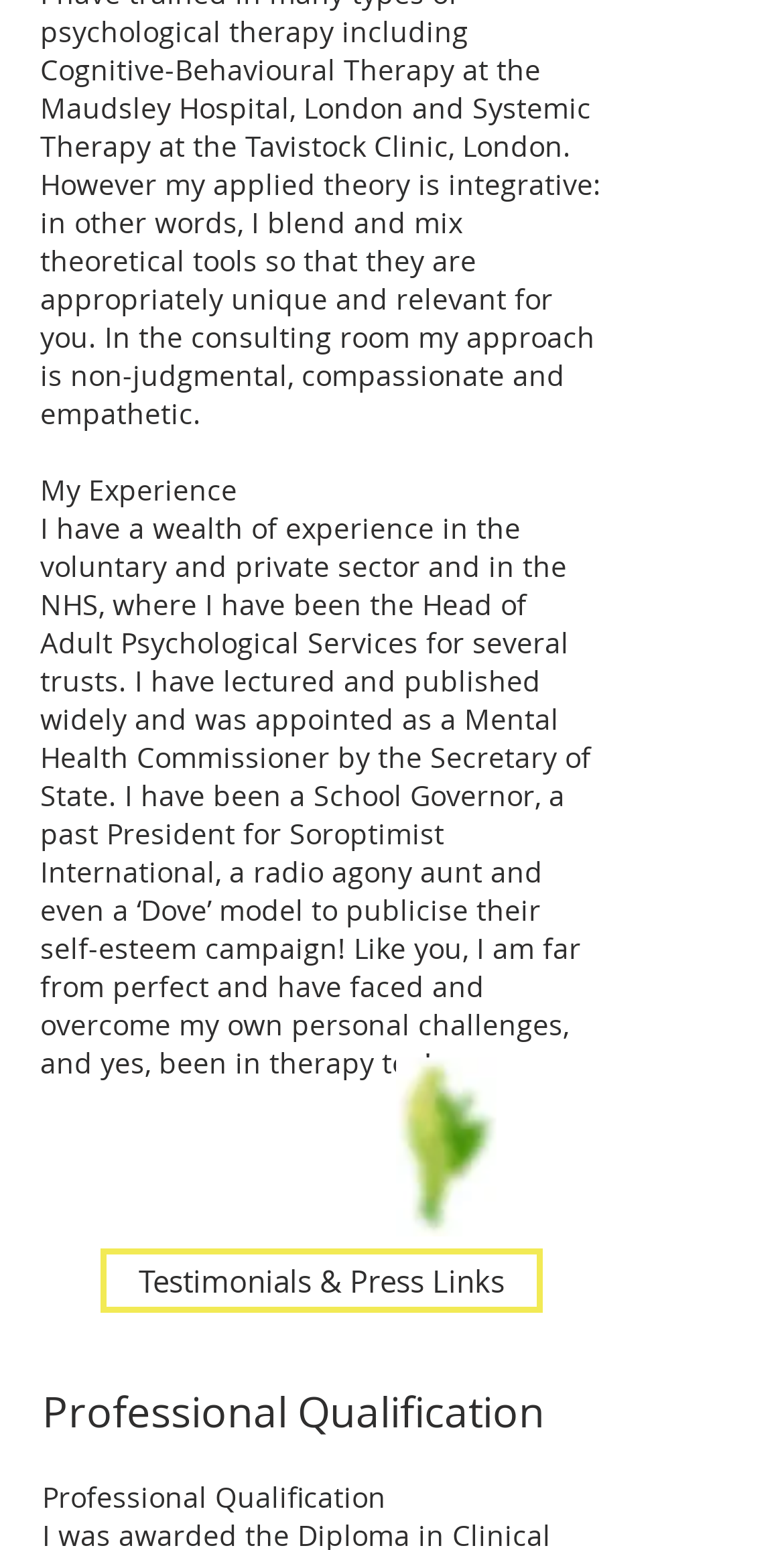Respond with a single word or phrase:
What type of therapy does the author practice?

Integrative therapy